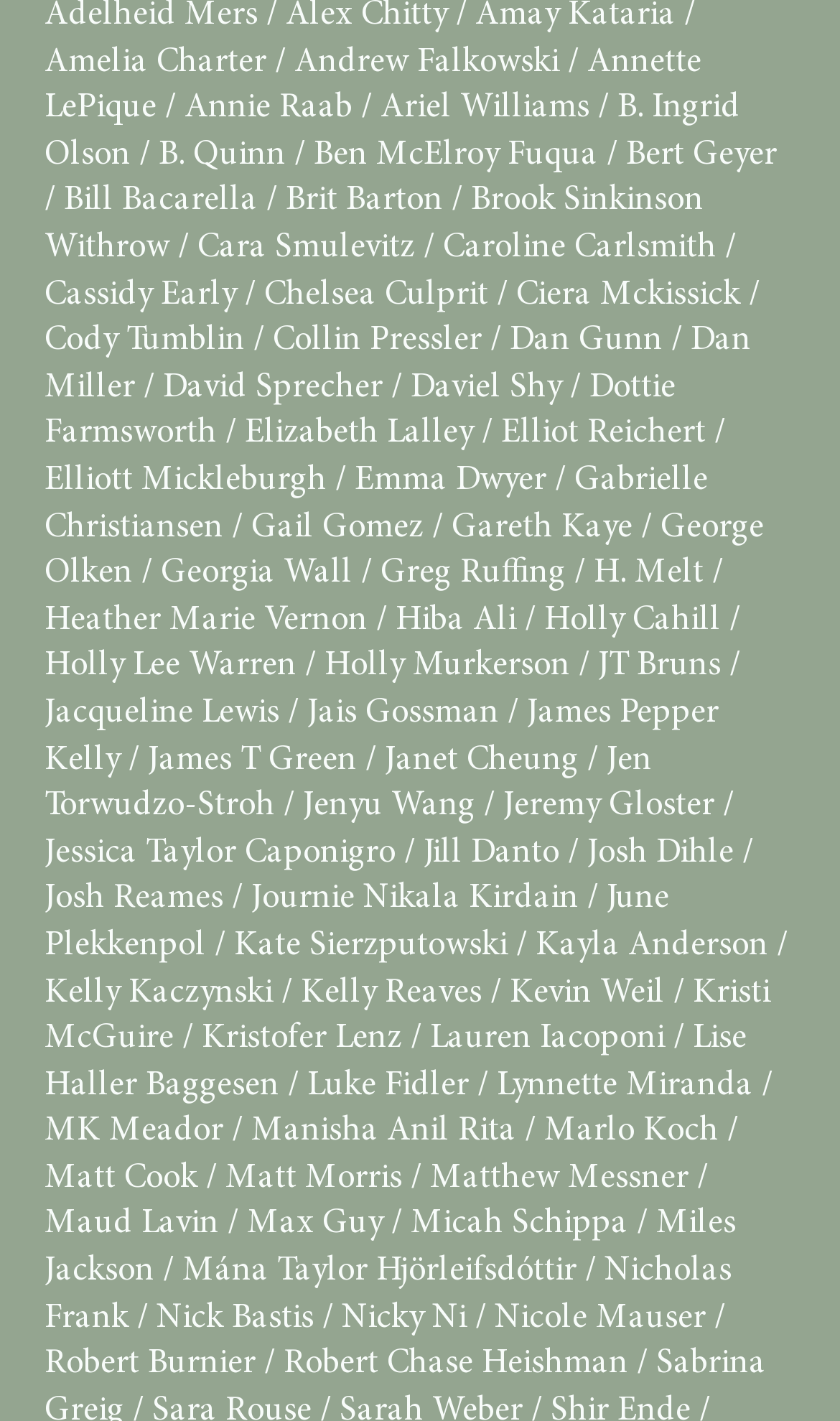Please determine the bounding box coordinates for the element that should be clicked to follow these instructions: "Click on Amelia Charter".

[0.053, 0.031, 0.317, 0.056]